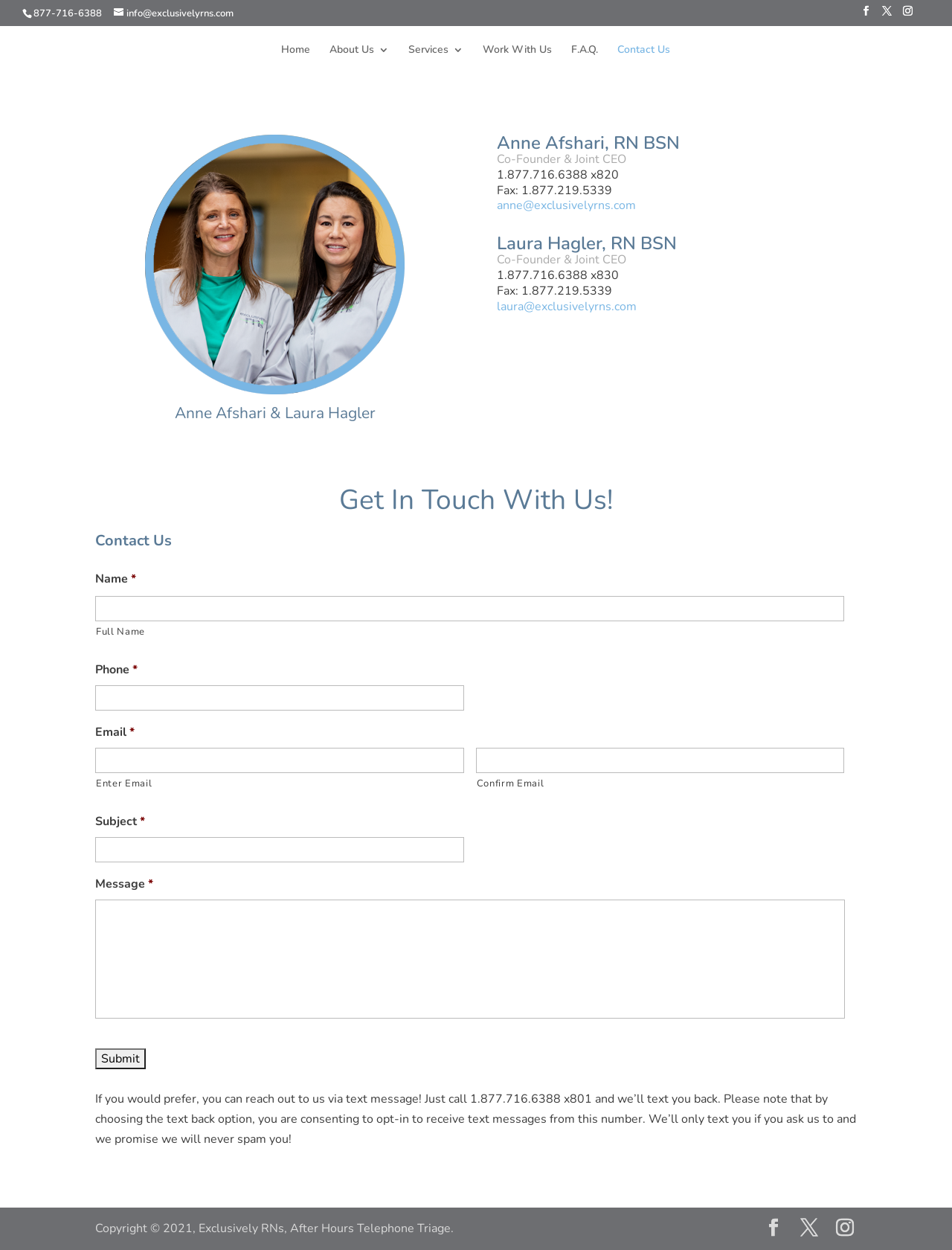Please analyze the image and give a detailed answer to the question:
What is the phone number to contact Exclusively RNs?

The phone number can be found on the webpage, specifically in the section where it says 'Co-Founder & Joint CEO' under Anne Afshari's and Laura Hagler's information.